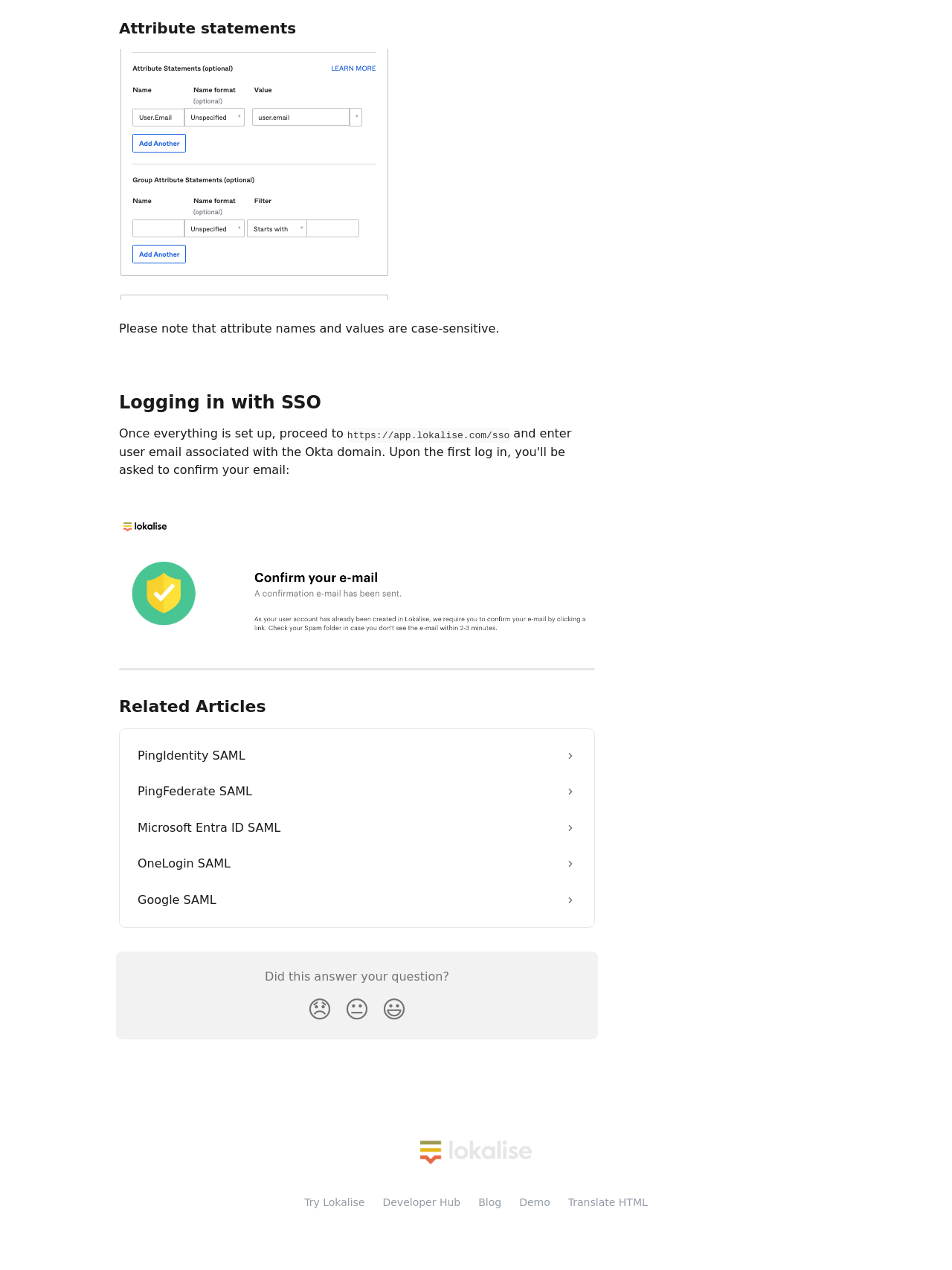What is the purpose of the separator element?
Refer to the image and provide a detailed answer to the question.

The separator element with ID 296 has an orientation of horizontal, suggesting that it is used to separate the content above and below it, creating a visual distinction between the two sections.